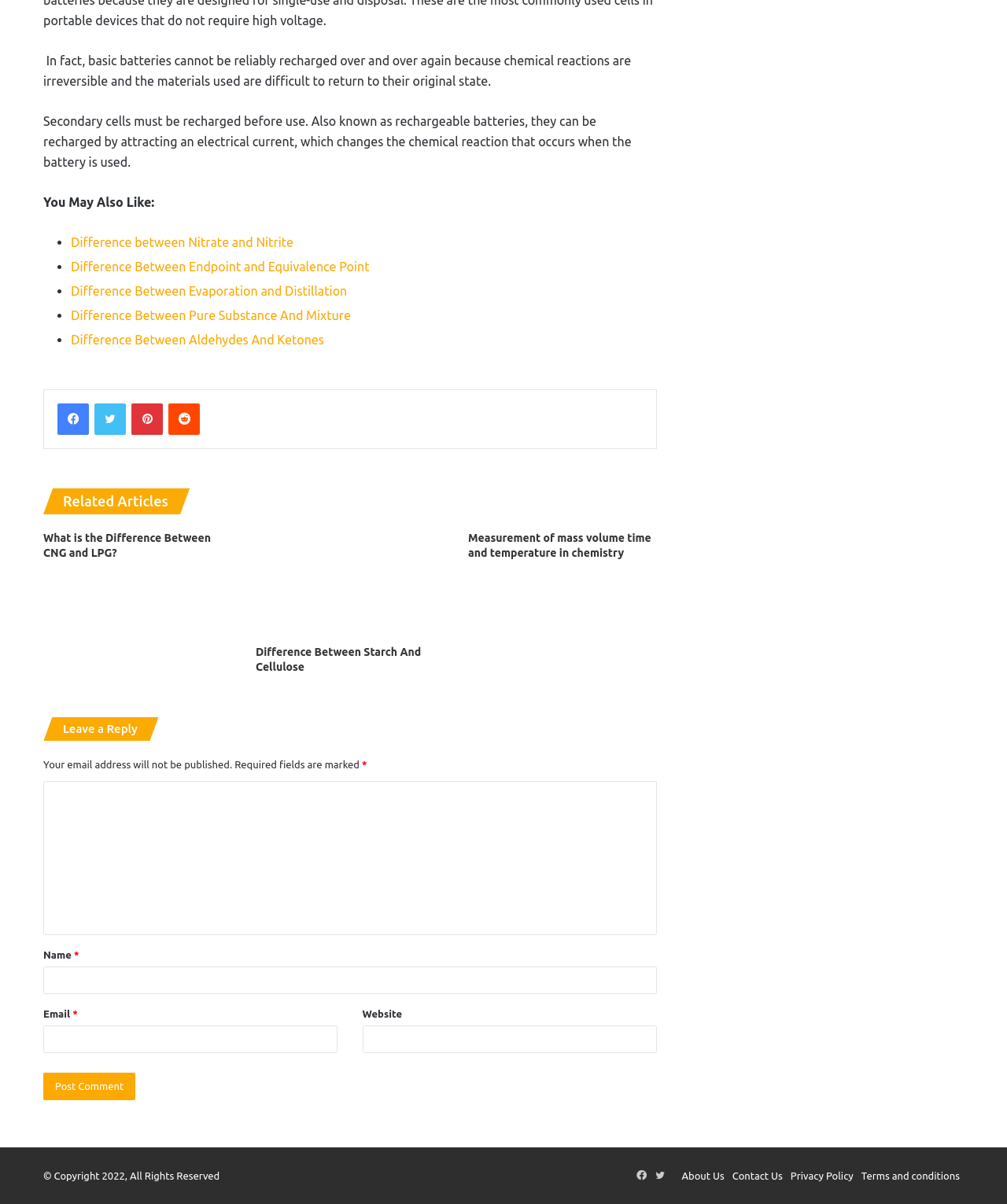Identify the bounding box coordinates for the UI element described as: "Contact Us". The coordinates should be provided as four floats between 0 and 1: [left, top, right, bottom].

[0.727, 0.972, 0.777, 0.981]